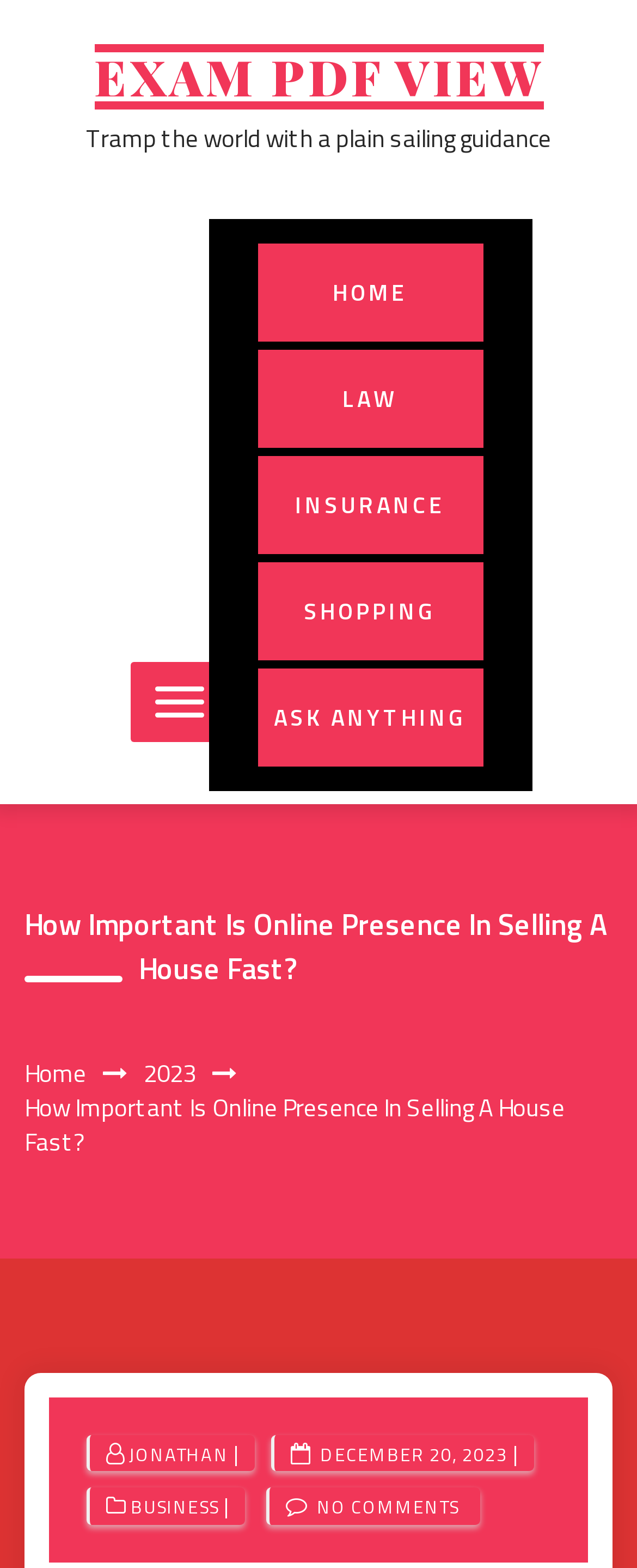Determine the coordinates of the bounding box for the clickable area needed to execute this instruction: "Click on the 'BUSINESS' link".

[0.197, 0.953, 0.351, 0.97]